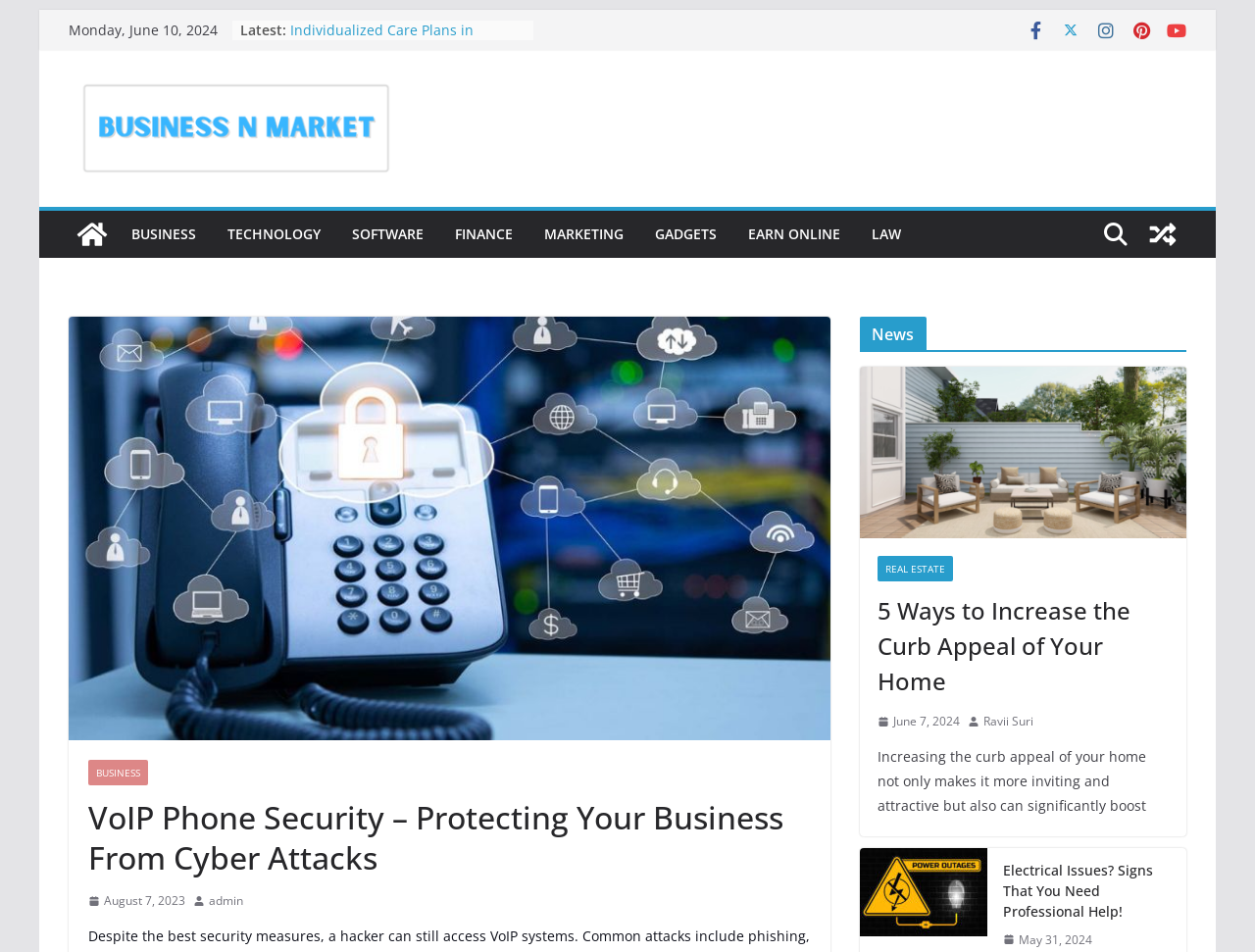Using the provided element description: "August 7, 2023October 5, 2023", determine the bounding box coordinates of the corresponding UI element in the screenshot.

[0.07, 0.935, 0.148, 0.957]